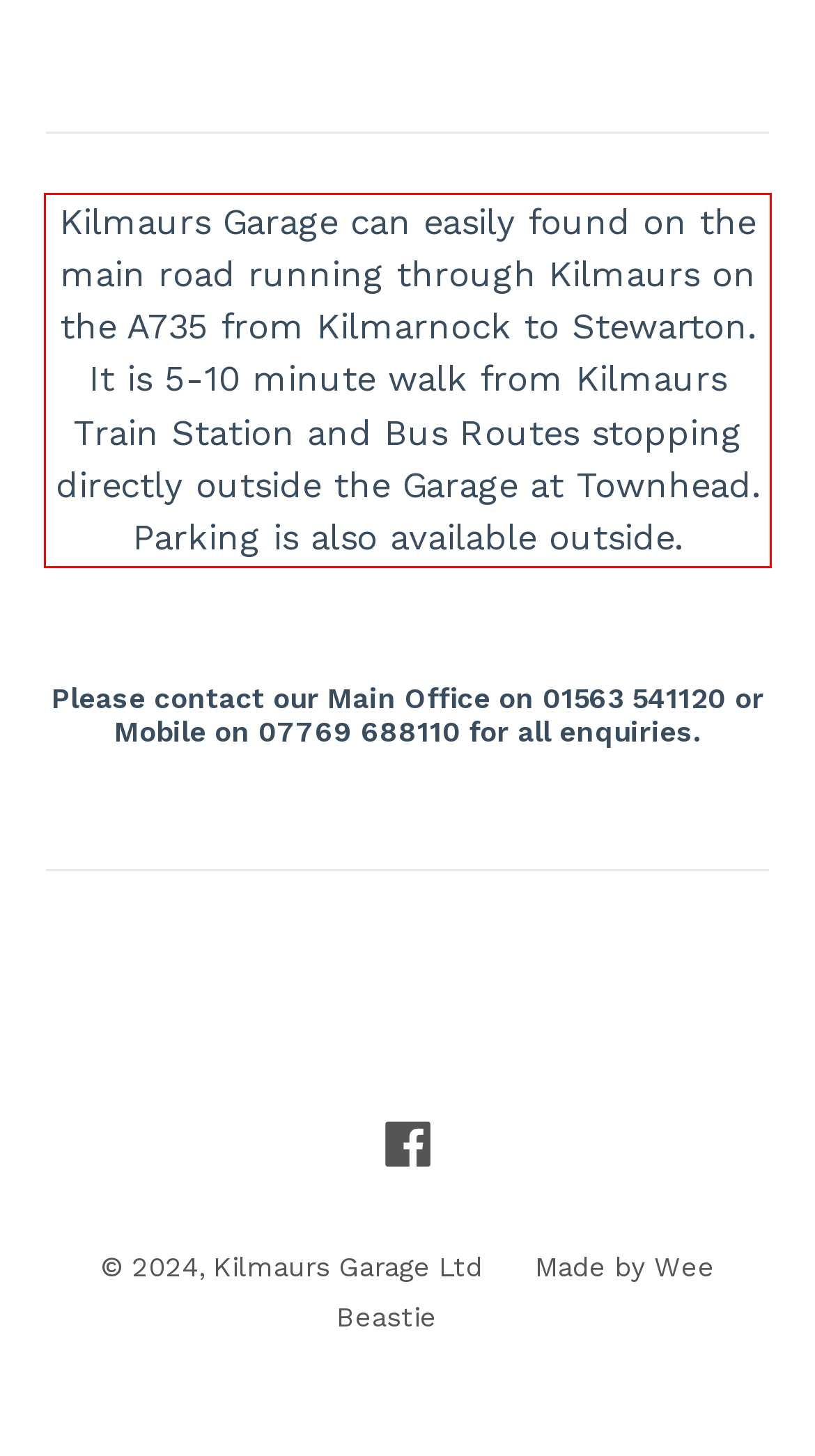You have a screenshot of a webpage with a red bounding box. Identify and extract the text content located inside the red bounding box.

Kilmaurs Garage can easily found on the main road running through Kilmaurs on the A735 from Kilmarnock to Stewarton. It is 5-10 minute walk from Kilmaurs Train Station and Bus Routes stopping directly outside the Garage at Townhead. Parking is also available outside.